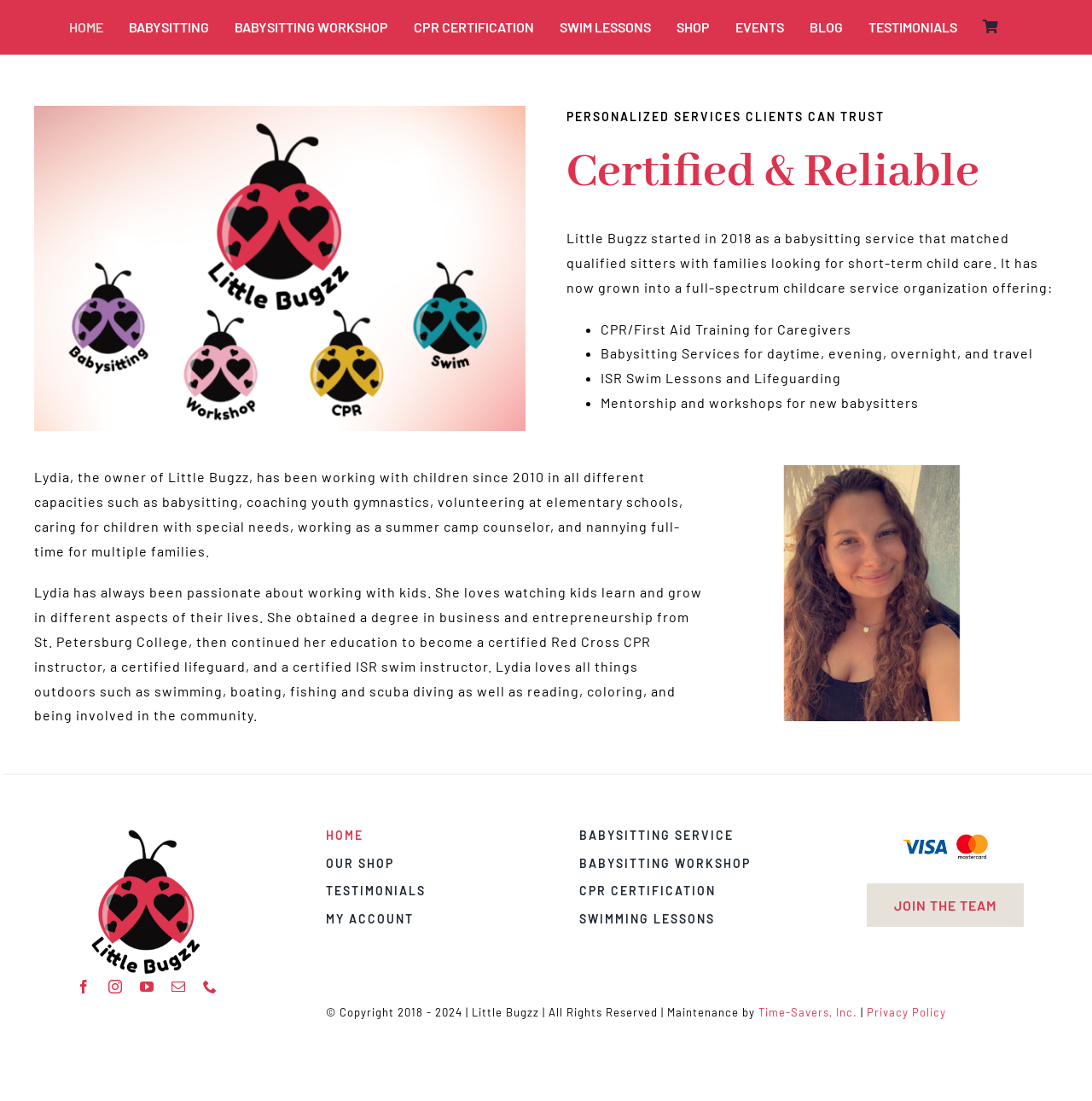Please analyze the image and give a detailed answer to the question:
What social media platforms are linked on the webpage?

The social media platforms linked on the webpage can be found in the link elements with the text 'facebook', 'instagram', and 'youtube'.